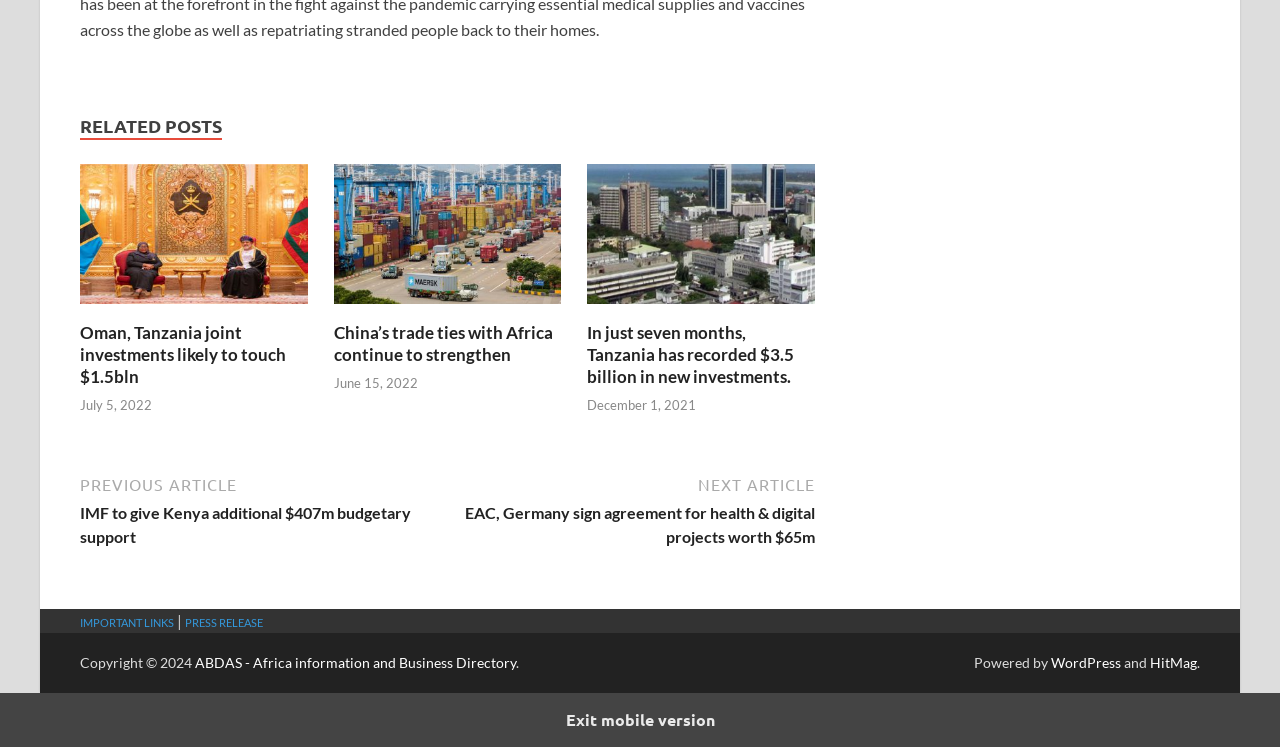How many related posts are there?
Based on the screenshot, answer the question with a single word or phrase.

5